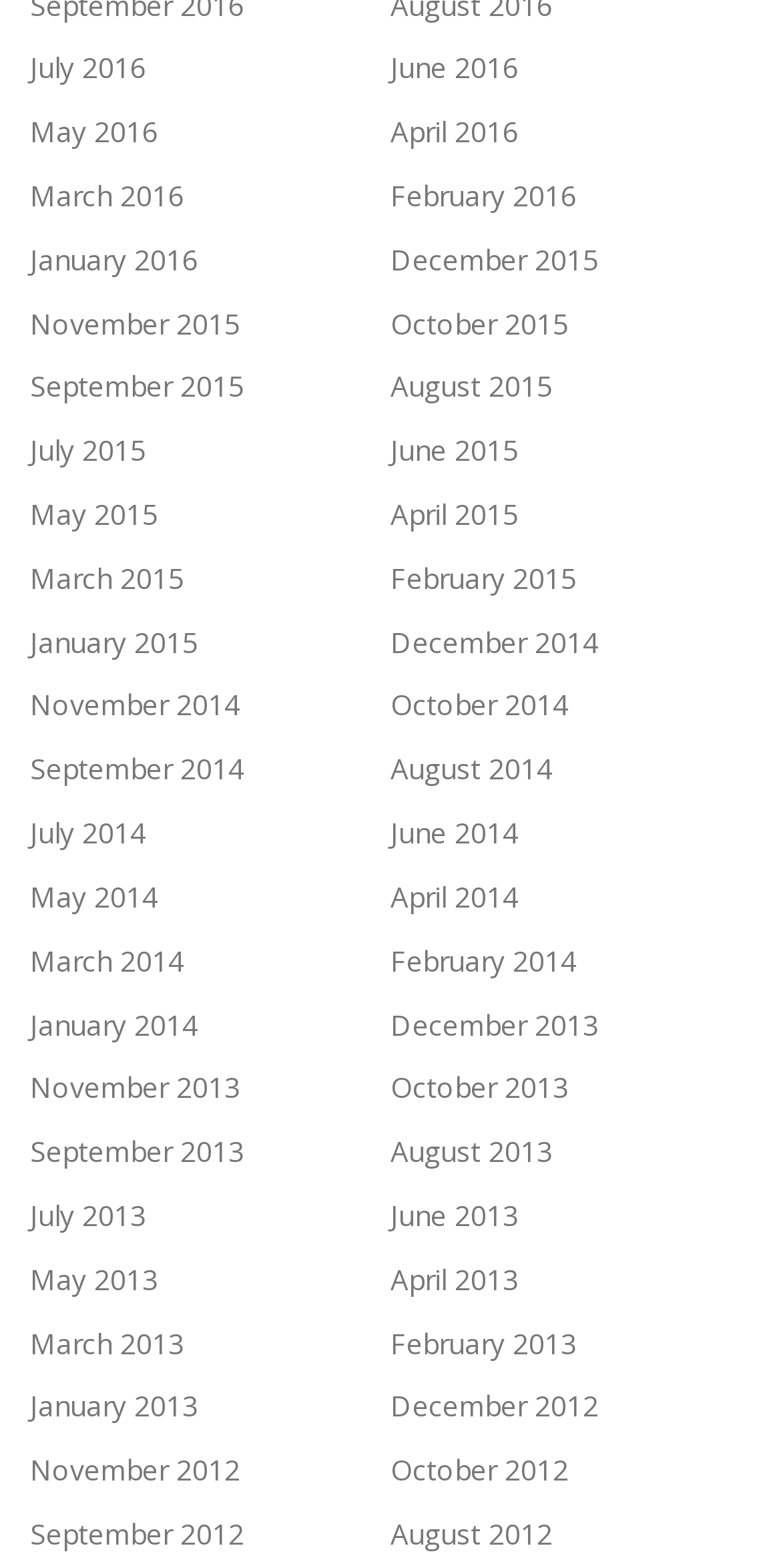Please give a concise answer to this question using a single word or phrase: 
What is the earliest month listed on this webpage?

August 2012